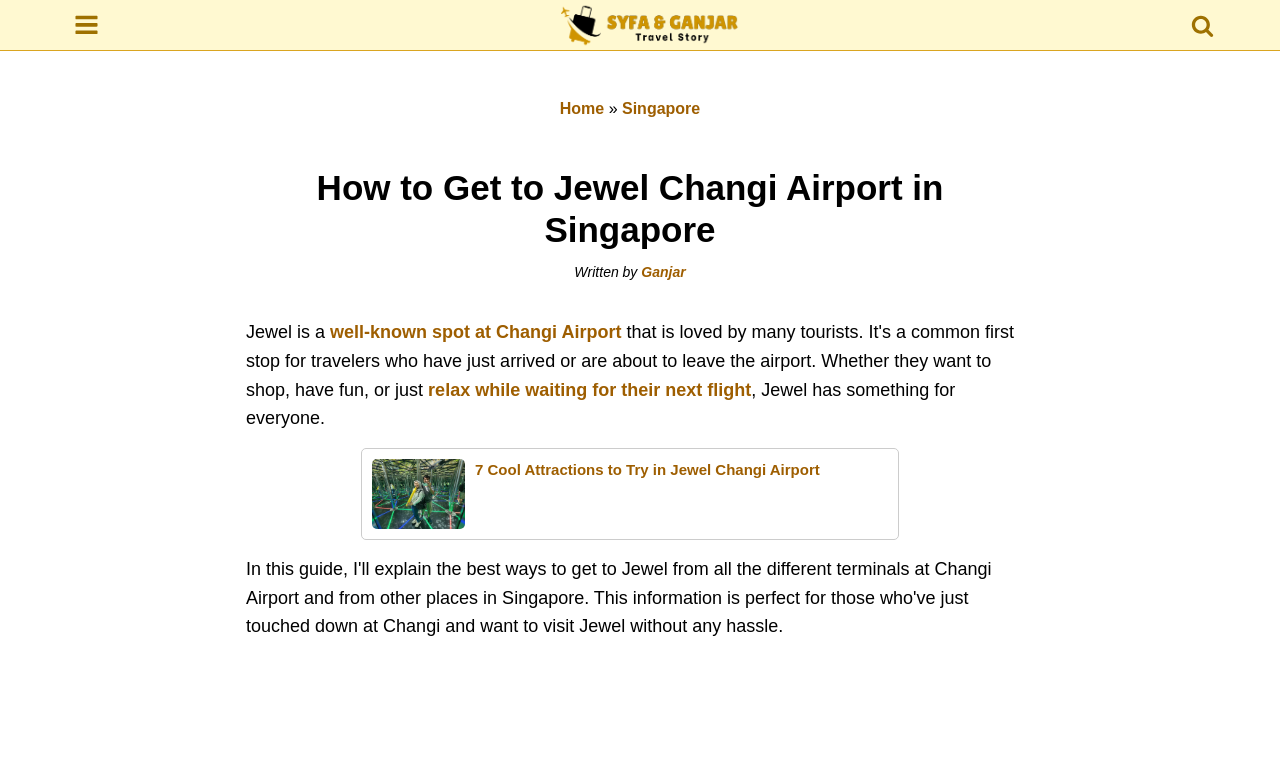Generate a thorough description of the webpage.

The webpage is about Jewel Changi Airport in Singapore, a popular spot among tourists. At the top left, there is a navigation menu button with a horizontal bar icon, which is not expanded. Next to it, there is a link to "Syfa & Ganjar" accompanied by an image. On the top right, there is a search button with a magnifying glass icon.

Below the top navigation, there is a breadcrumb navigation menu with links to "Home" and "Singapore". The main heading "How to Get to Jewel Changi Airport in Singapore" is centered on the page.

The main content starts with a brief introduction to Jewel Changi Airport, written by Ganjar. The text describes Jewel as a well-known spot at Changi Airport, where travelers can relax while waiting for their next flight. The airport has something for everyone.

There are two links below the introduction, one with no text and another leading to "7 Cool Attractions to Try in Jewel Changi Airport". The links are positioned side by side, with the first one slightly above the second one.